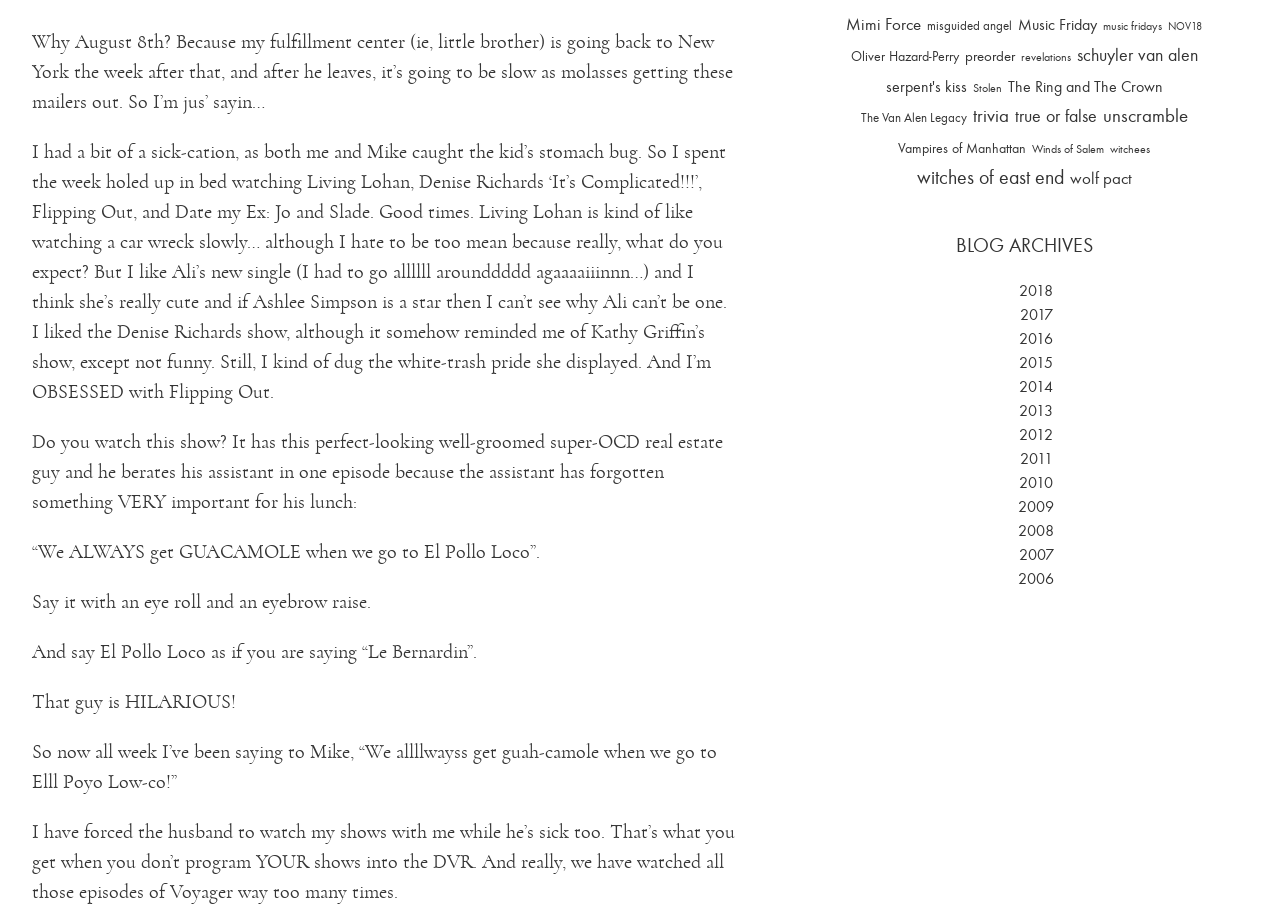From the webpage screenshot, identify the region described by The Ring and The Crown. Provide the bounding box coordinates as (top-left x, top-left y, bottom-right x, bottom-right y), with each value being a floating point number between 0 and 1.

[0.787, 0.082, 0.908, 0.106]